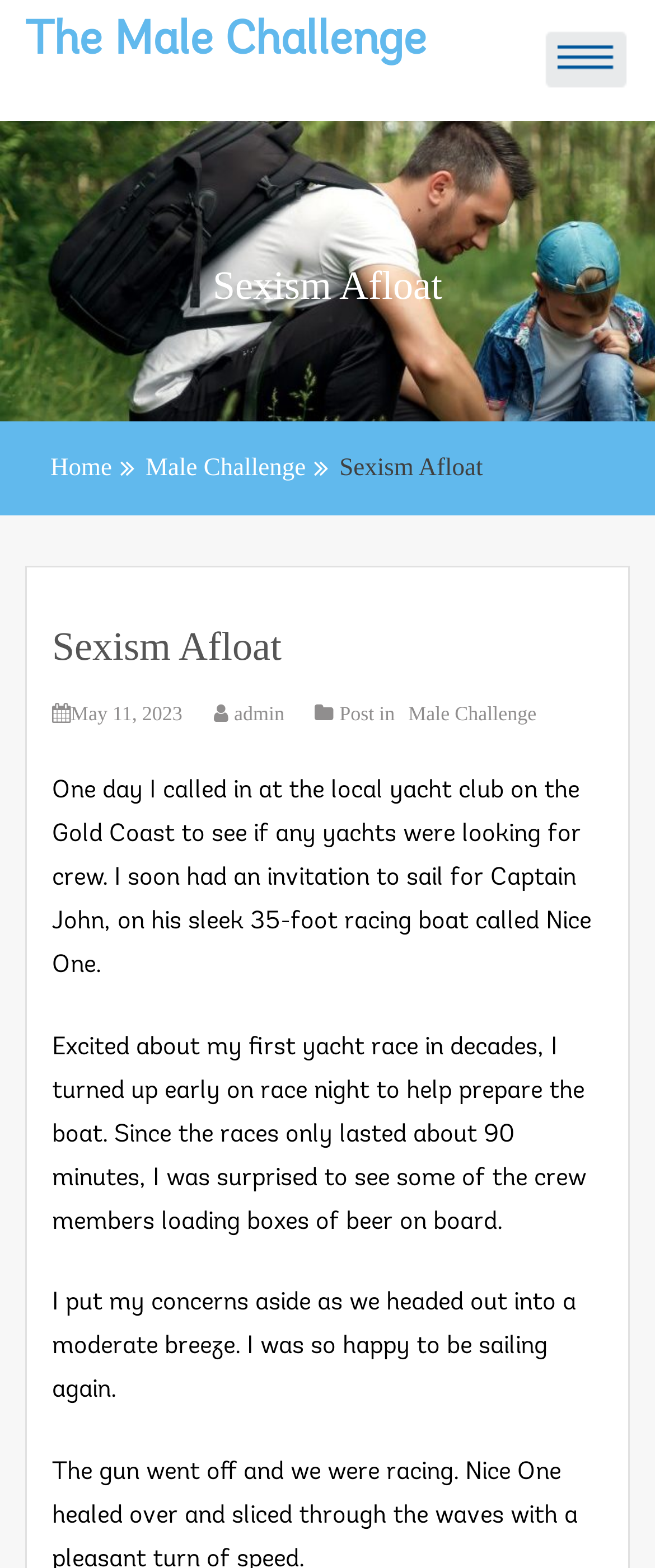Identify the main heading of the webpage and provide its text content.

The Male Challenge